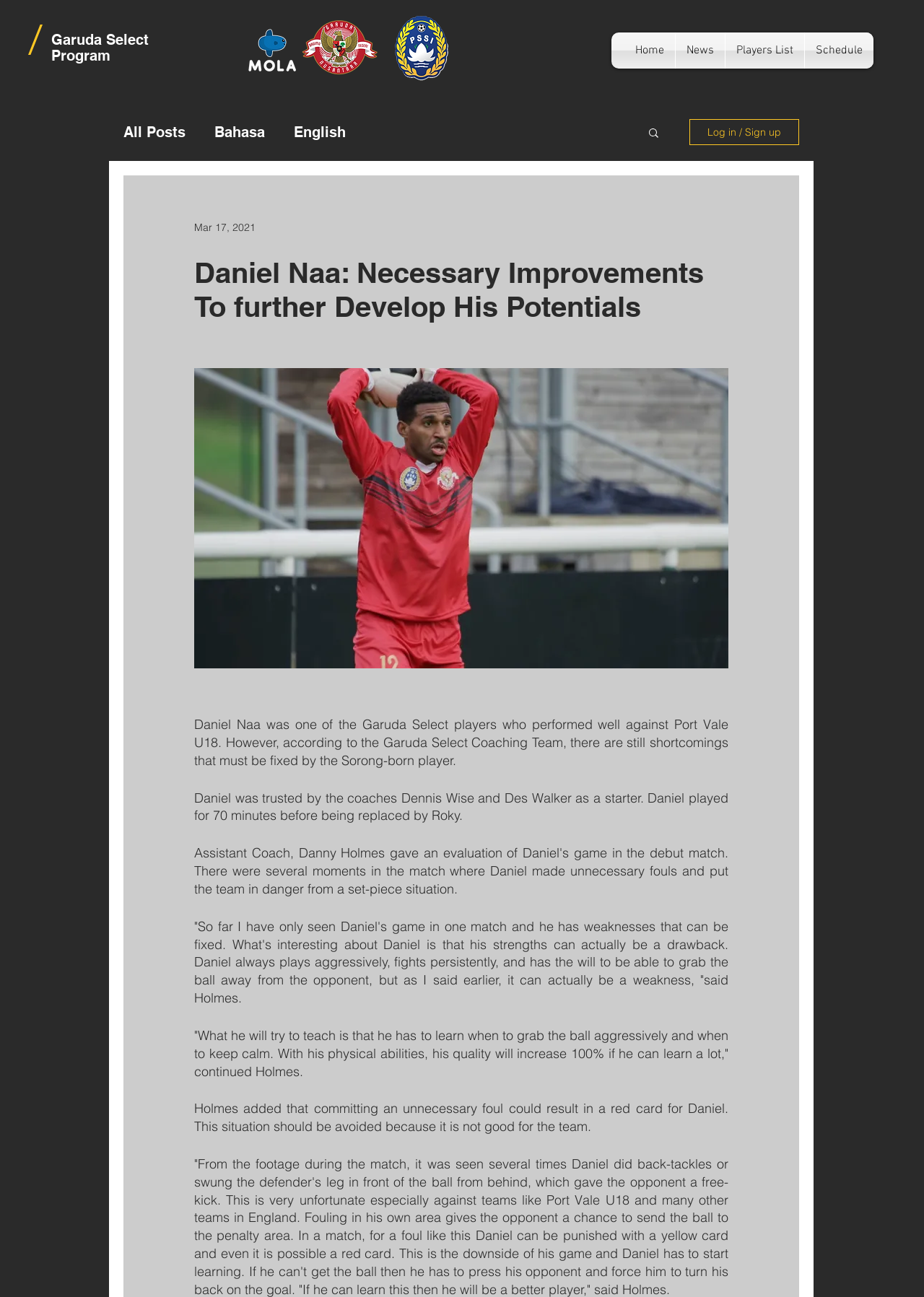Please determine the bounding box coordinates of the element to click in order to execute the following instruction: "Go to the 'Players List' page". The coordinates should be four float numbers between 0 and 1, specified as [left, top, right, bottom].

[0.785, 0.025, 0.87, 0.053]